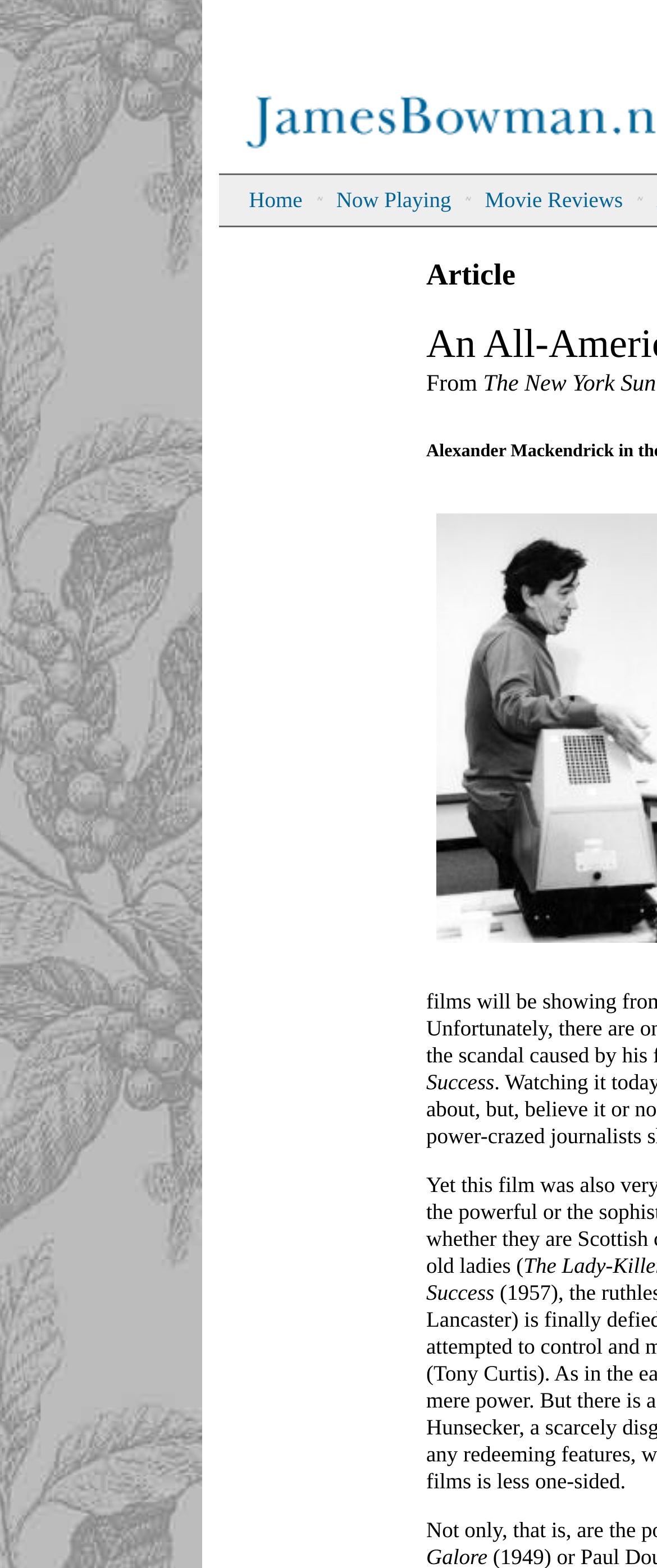Give a one-word or short phrase answer to the question: 
Are there any images on the webpage?

Yes